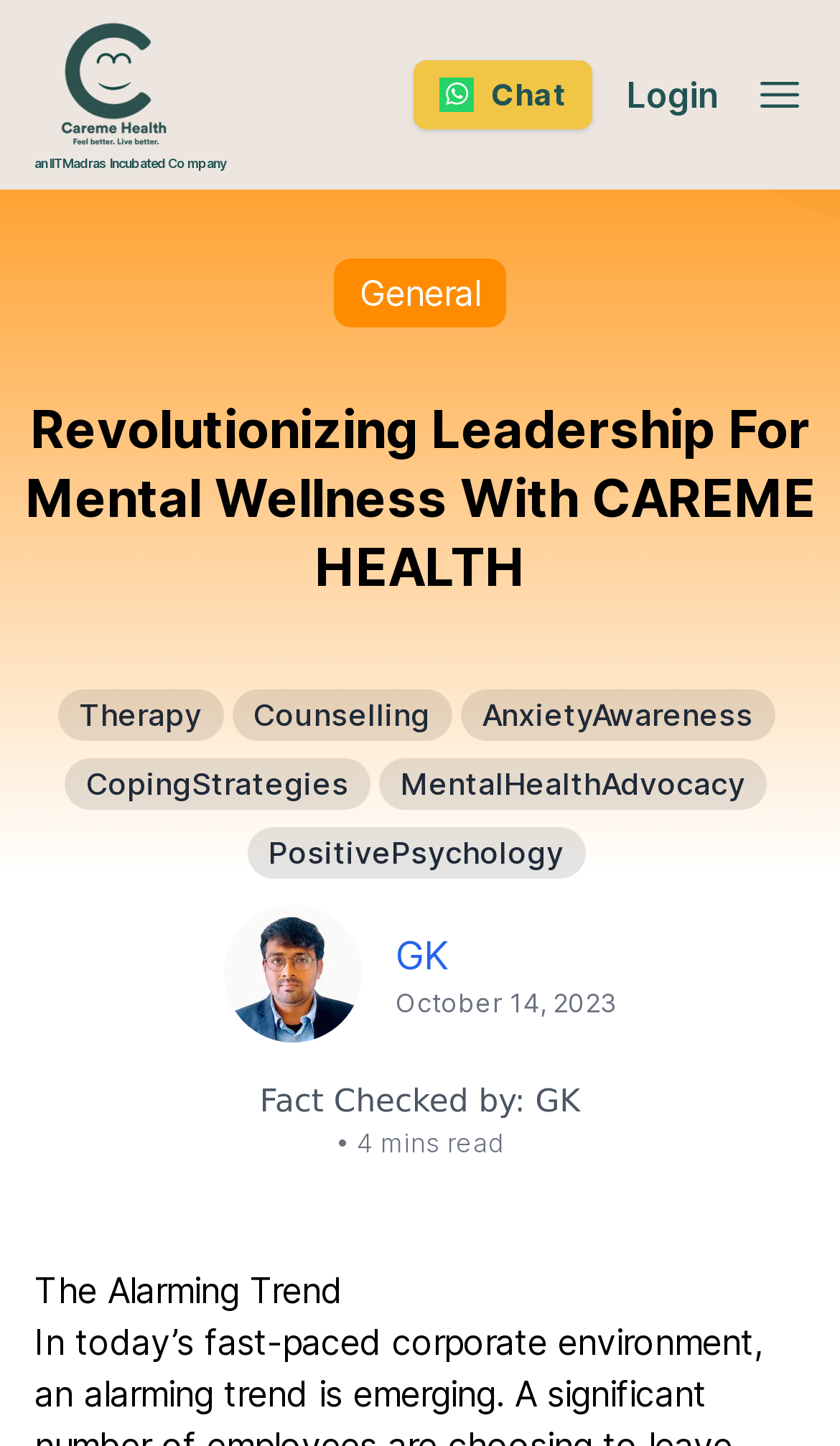Produce a meticulous description of the webpage.

The webpage is focused on the topic of revolutionizing leadership for mental wellness with CAREME HEALTH. At the top left corner, there is a logo of CAREME HEALTH, an IIT Madras incubated company, accompanied by a link to the company's website. On the top right corner, there are three links: "Chat", "Login", and a button to toggle navigation.

Below the top navigation bar, there is a large banner image with the title "Revolutionizing Leadership For Mental Wellness With CAREME HEALTH". This title is also presented as a heading element on the page.

The main content of the page is divided into sections, with links to various topics such as "General", "Therapy", "Counselling", "Anxiety Awareness", "Coping Strategies", "Mental Health Advocacy", and "Positive Psychology". These links are arranged horizontally across the page, with some of them positioned above others.

There is an image of a person, labeled "GK", on the page, accompanied by a link to the same name. Below this image, there is a static text element displaying the date "October 14, 2023". Further down, there is a text element stating "Fact Checked by:", followed by a bullet point and the text "mins read".

The main article on the page is titled "The Alarming Trend", which is presented as a heading element at the bottom of the page. The article discusses the trend of employees leaving their jobs in today's fast-paced corporate environment.